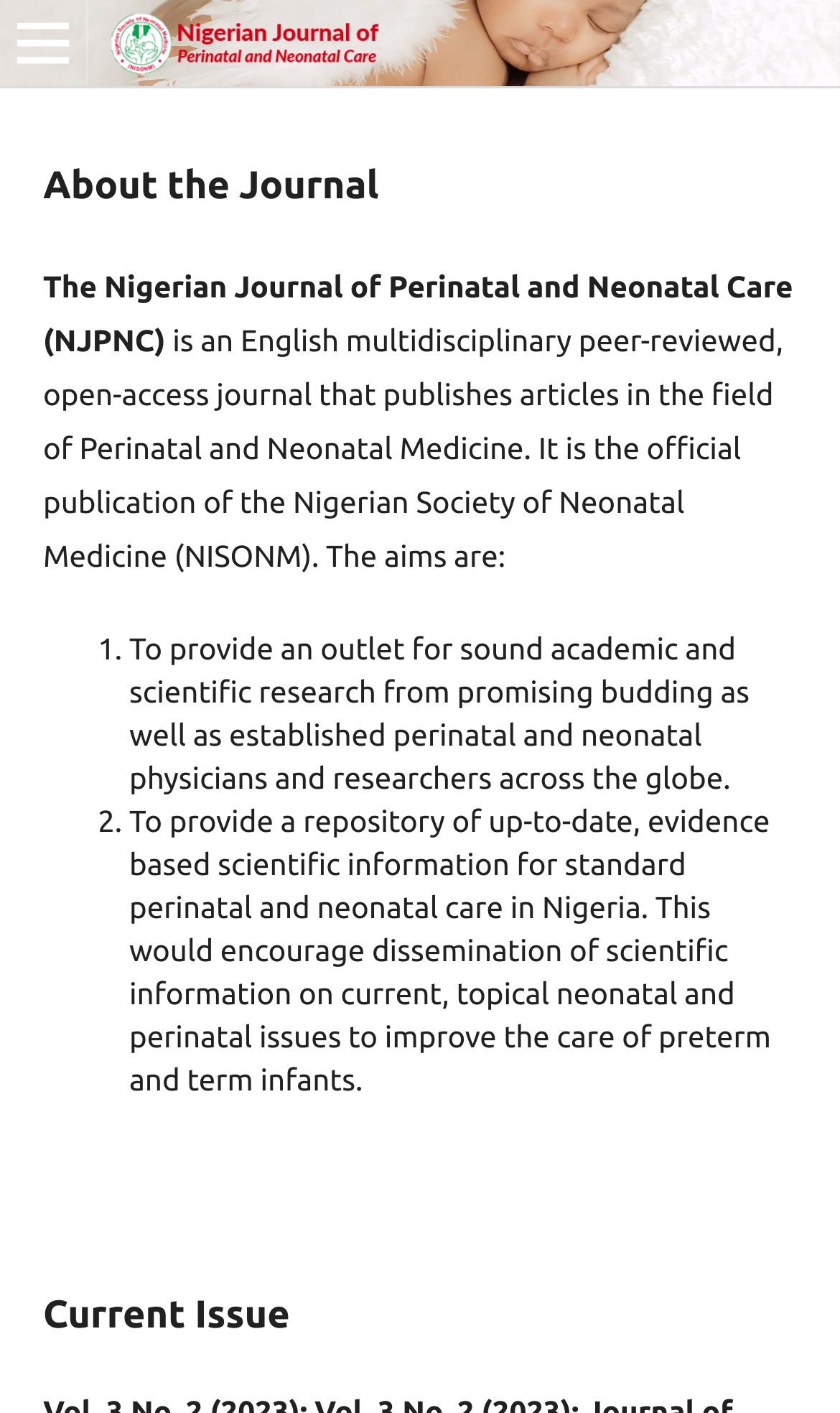Use a single word or phrase to answer the following:
What type of journal is NJPNC?

Open-access